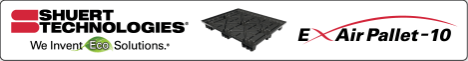With reference to the screenshot, provide a detailed response to the question below:
What is the focus of Shuert Technologies' practices in the industry?

The logo of Shuert Technologies reflects their commitment to sustainability with the tagline 'We Invent Eco Solutions', emphasizing their focus on environmentally friendly practices in the industry.